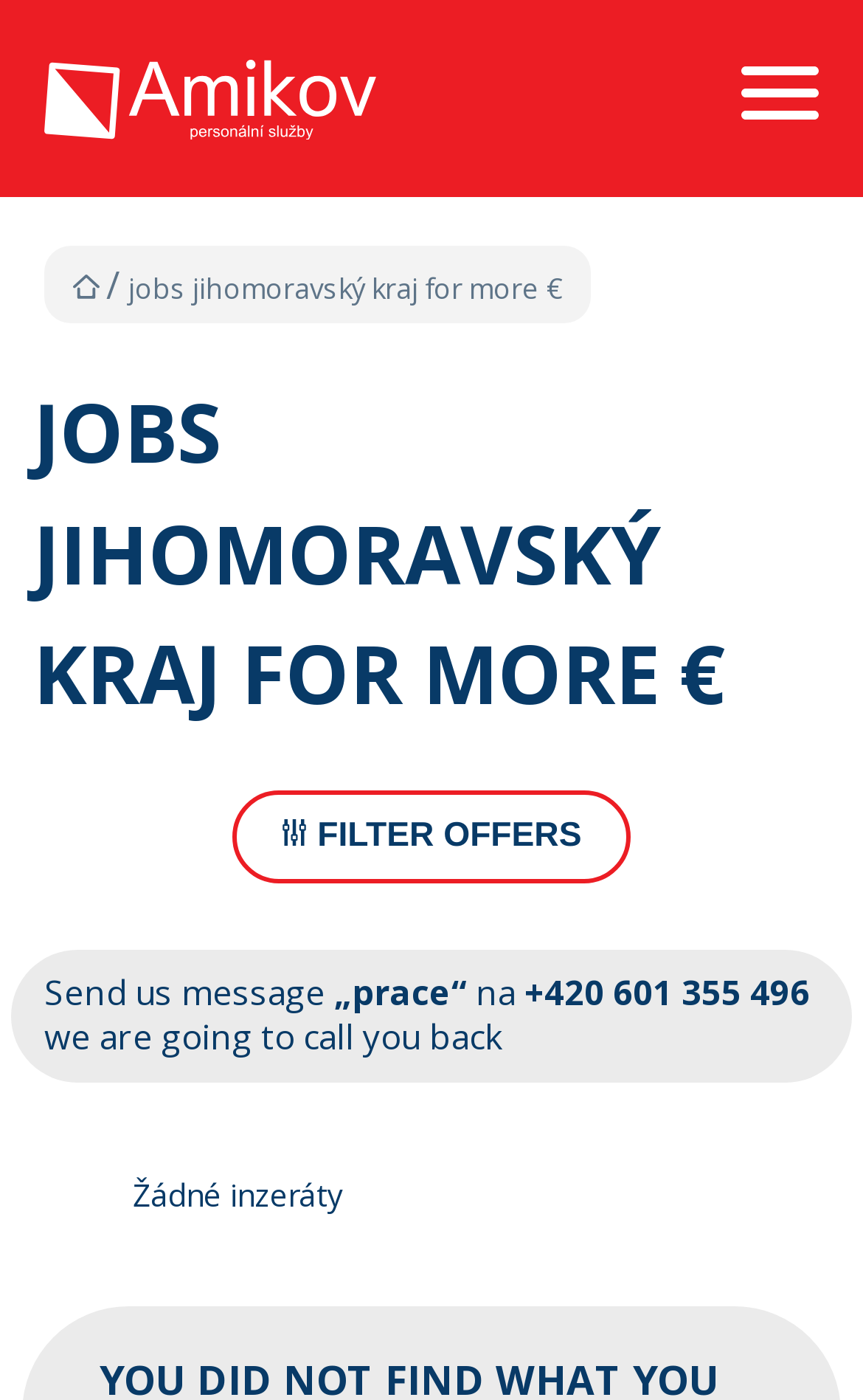What is the phone number to contact?
Could you please answer the question thoroughly and with as much detail as possible?

The phone number can be found at the bottom of the webpage, next to the text 'Send us message', indicating that it is a contact number for the website.